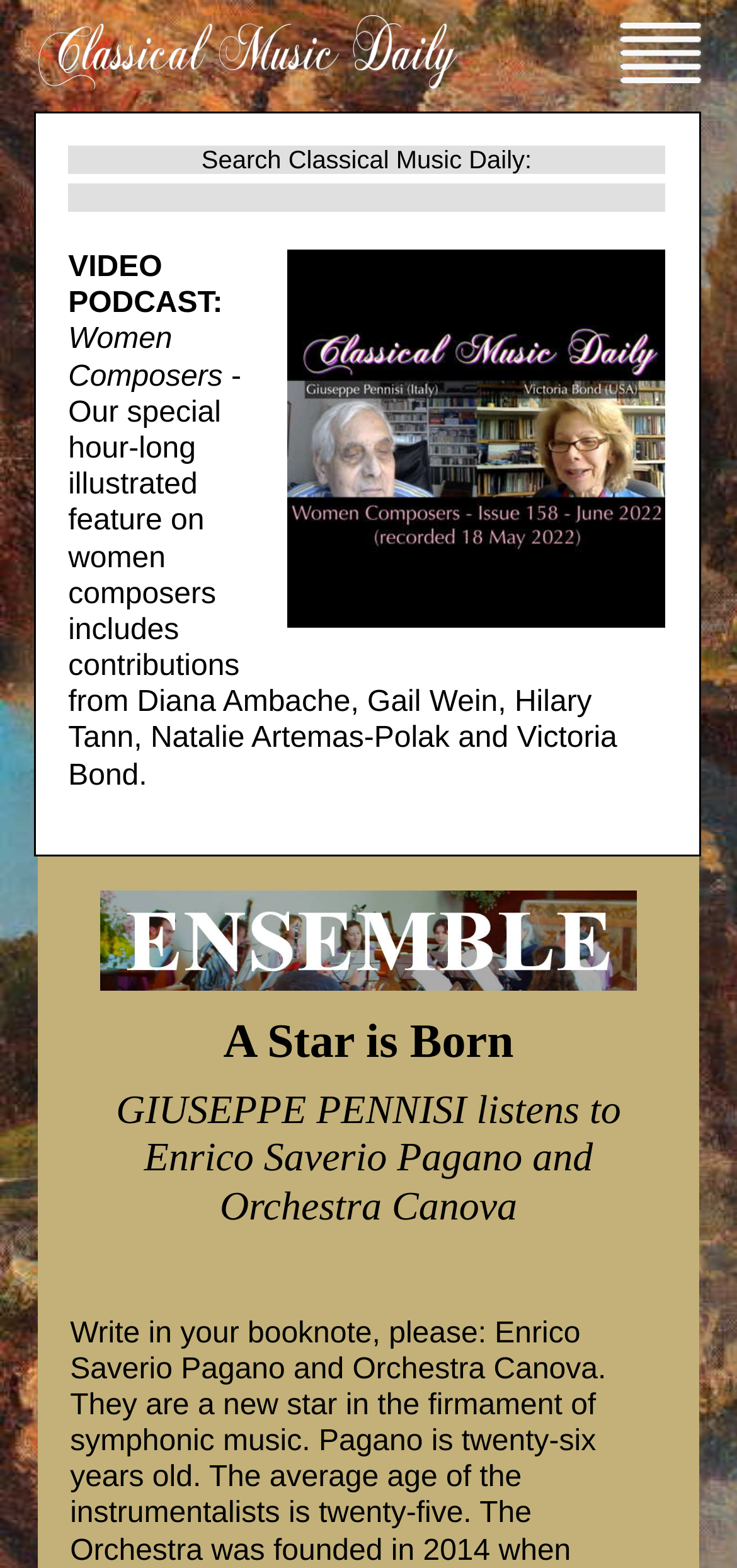Given the description "value="Search Classical Music Daily:"", provide the bounding box coordinates of the corresponding UI element.

[0.092, 0.093, 0.902, 0.111]